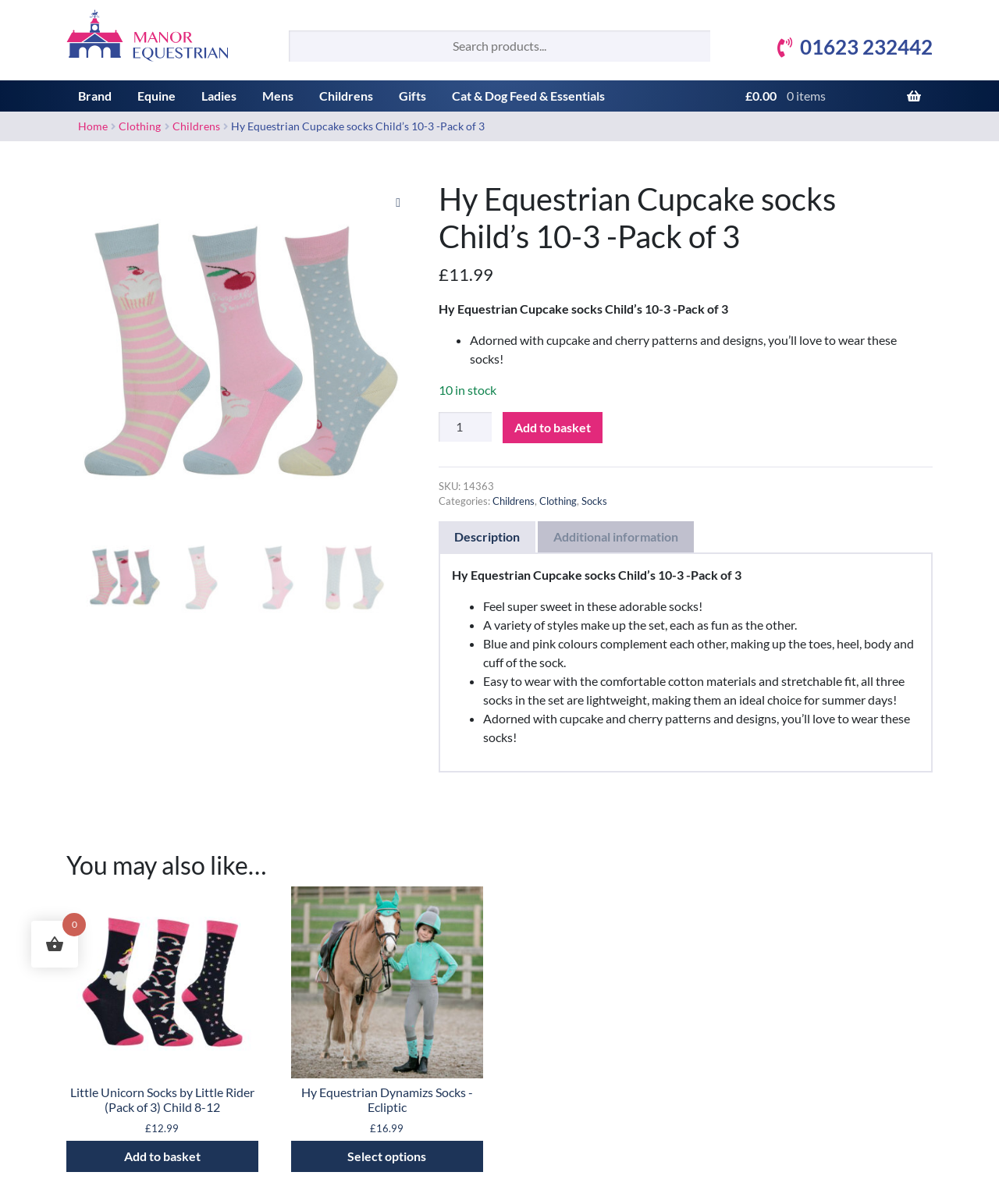What is the theme of the socks?
Provide a detailed answer to the question using information from the image.

I found the theme of the socks by reading the product description, which mentions 'cupcake and cherry patterns and designs'.